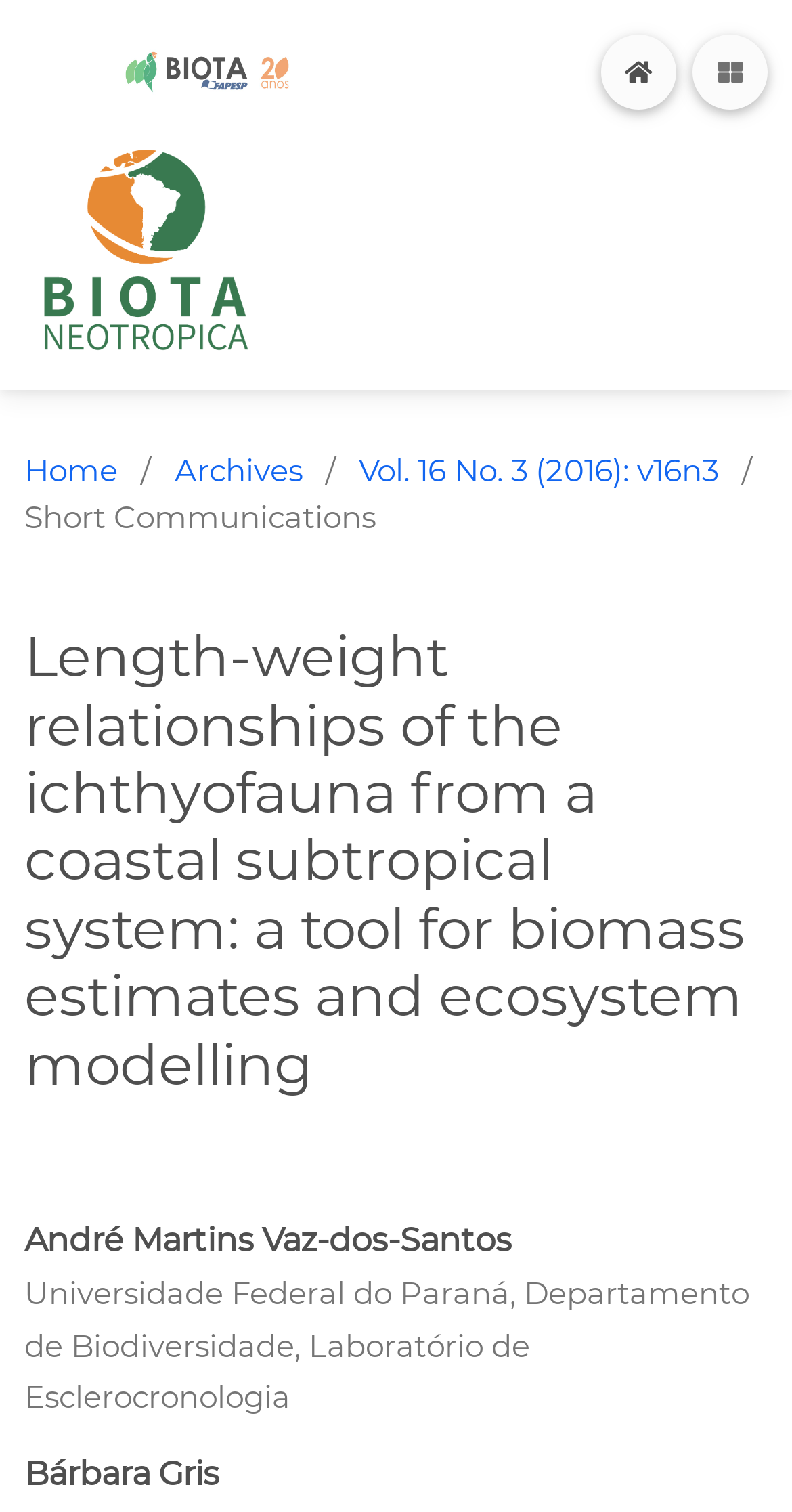What is the logo on the top left corner?
Look at the image and answer the question with a single word or phrase.

Biota/FAPESP